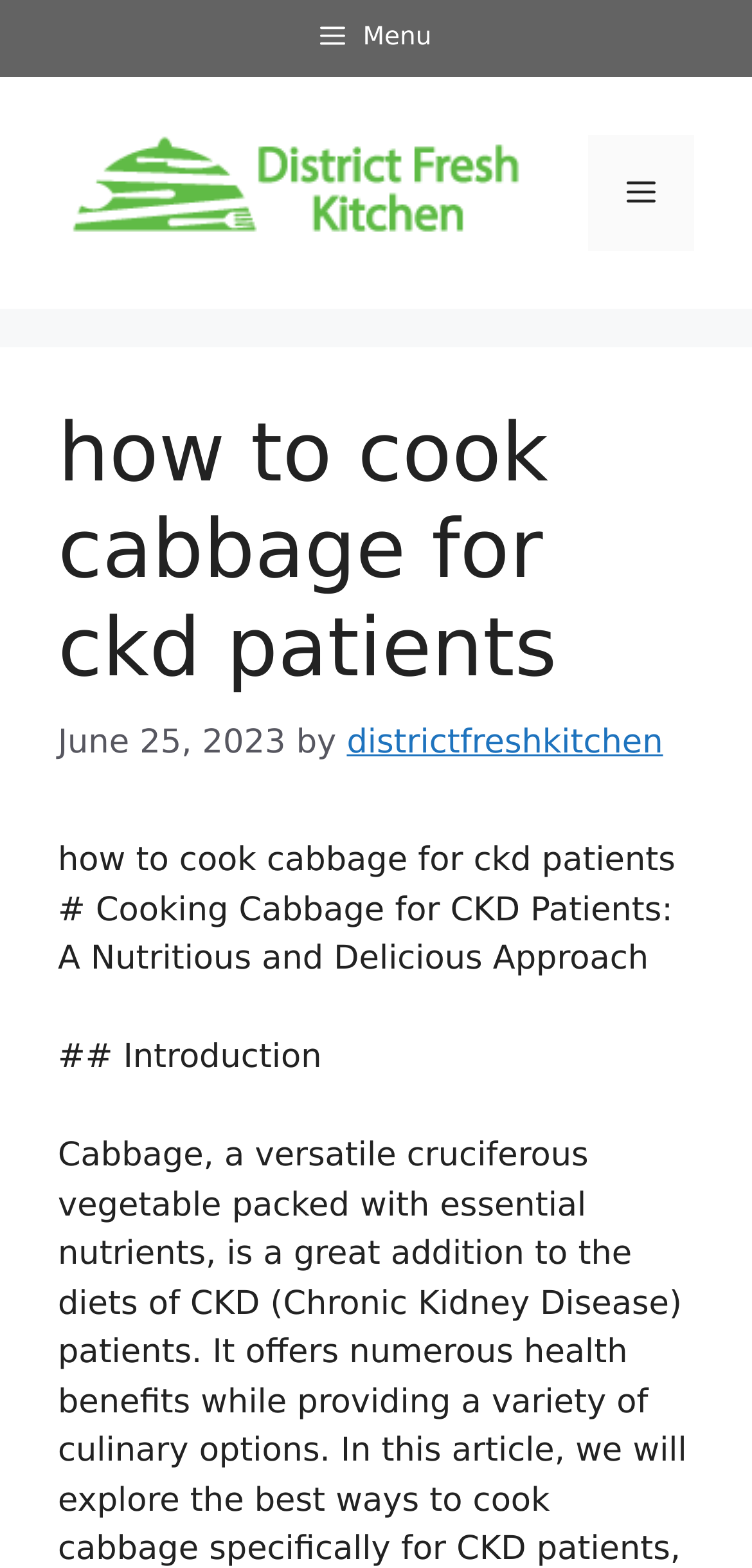Extract the bounding box coordinates of the UI element described by: "alt="DISTRICT FRESH KITCHEN + BAR"". The coordinates should include four float numbers ranging from 0 to 1, e.g., [left, top, right, bottom].

[0.077, 0.11, 0.718, 0.135]